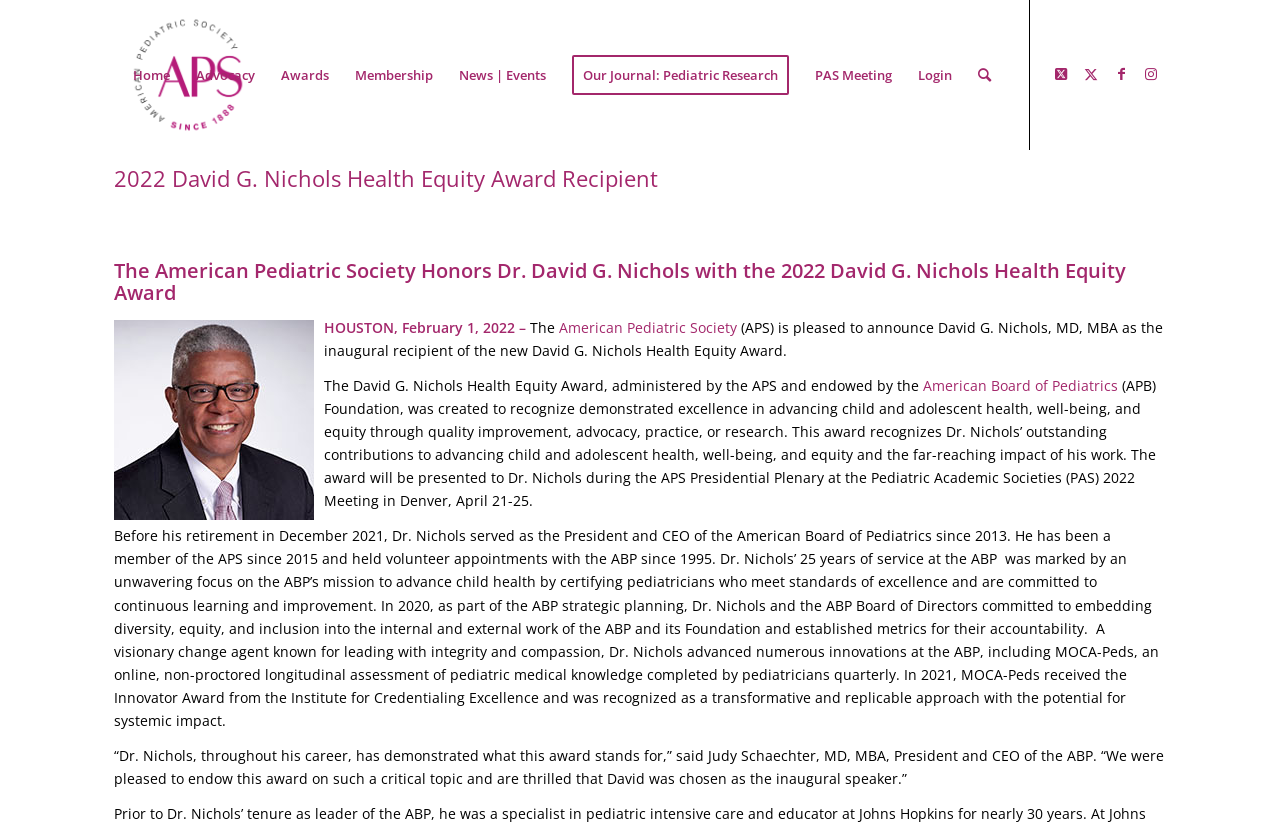Explain the webpage in detail.

The webpage is about the 2022 David G. Nichols Health Equity Award Recipient, Dr. David G. Nichols, honored by the American Pediatric Society. At the top, there is a navigation menu with 8 items: Home, Advocacy, Awards, Membership, News | Events, Our Journal: Pediatric Research, PAS Meeting, and Login. To the right of the navigation menu, there are links to social media platforms, Facebook and Instagram.

Below the navigation menu, there is a heading that announces Dr. David G. Nichols as the 2022 David G. Nichols Health Equity Award Recipient. Underneath, there is a subheading that explains the award and its purpose. 

The main content of the webpage is a news article that announces Dr. Nichols as the inaugural recipient of the award. The article provides a brief biography of Dr. Nichols, highlighting his achievements and contributions to the field of pediatrics, particularly in advancing child and adolescent health, well-being, and equity. The article also quotes Judy Schaechter, MD, MBA, President and CEO of the American Board of Pediatrics, praising Dr. Nichols' work.